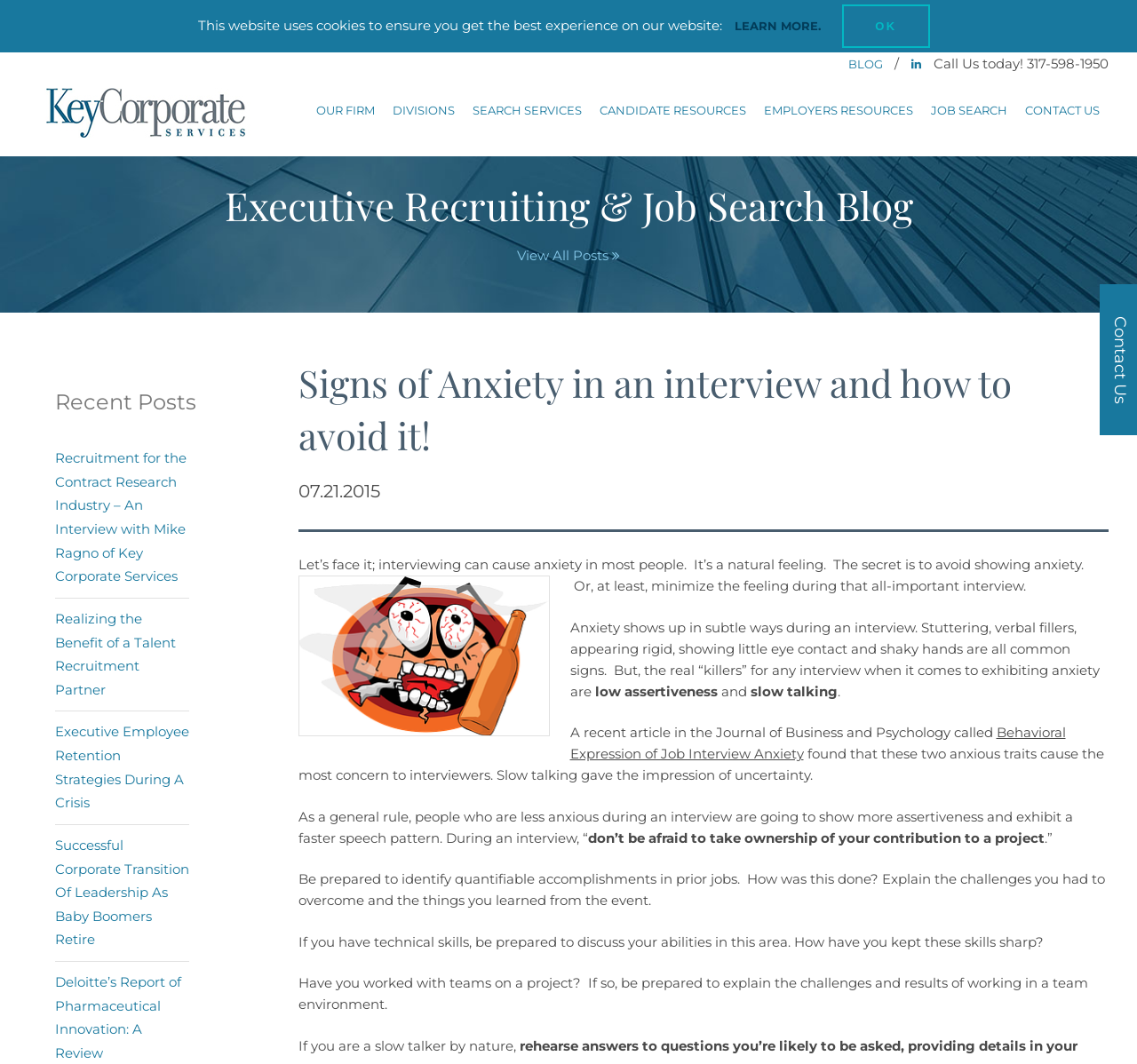Using the provided element description: "View All Posts", identify the bounding box coordinates. The coordinates should be four floats between 0 and 1 in the order [left, top, right, bottom].

[0.455, 0.232, 0.545, 0.248]